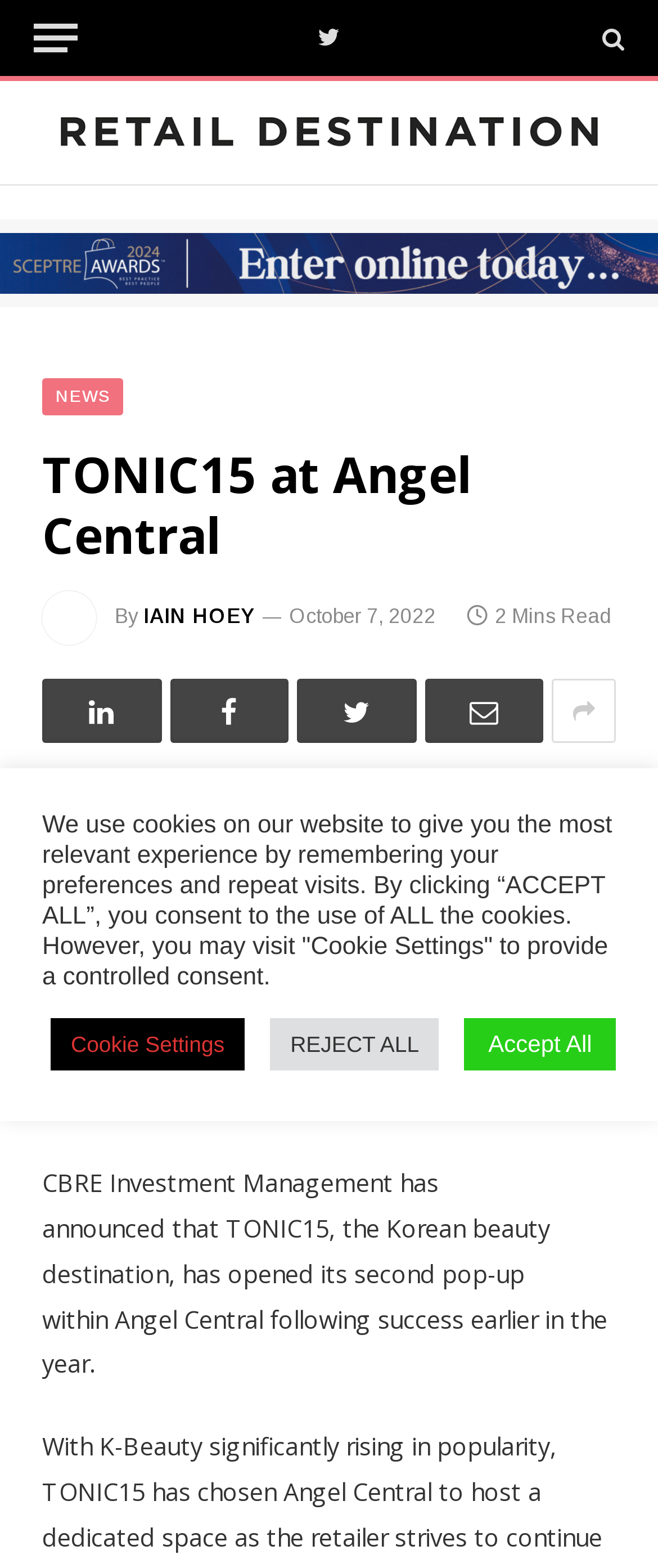Find the UI element described as: "Twitter" and predict its bounding box coordinates. Ensure the coordinates are four float numbers between 0 and 1, [left, top, right, bottom].

[0.451, 0.433, 0.632, 0.474]